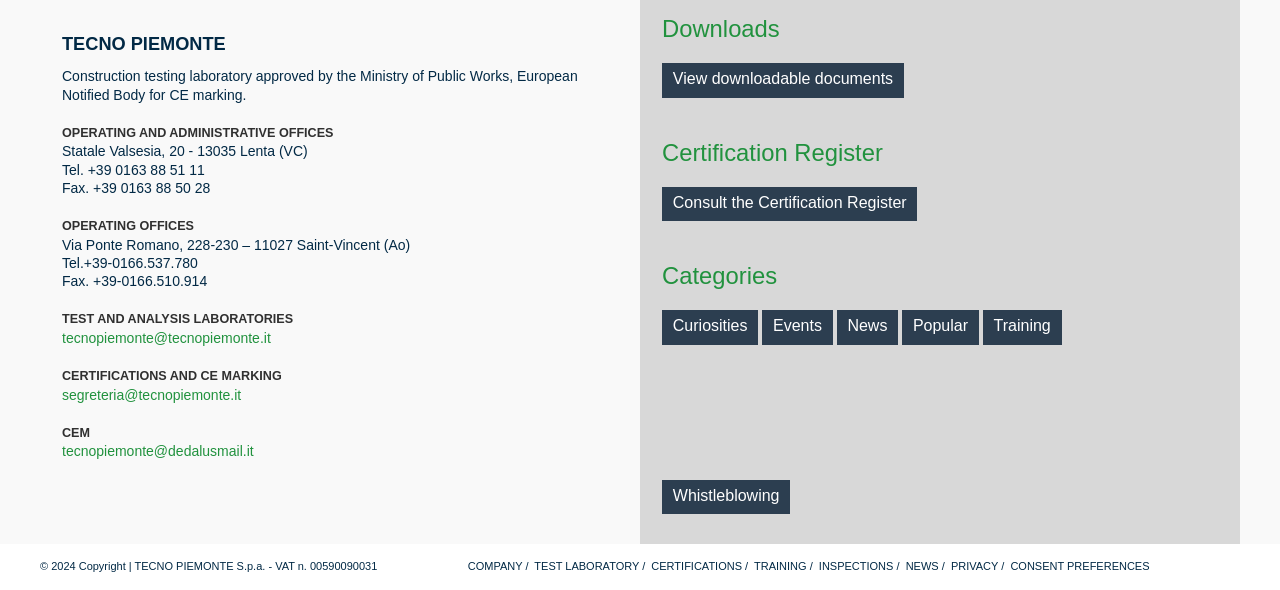Determine the bounding box coordinates of the clickable element necessary to fulfill the instruction: "Contact via email". Provide the coordinates as four float numbers within the 0 to 1 range, i.e., [left, top, right, bottom].

[0.048, 0.559, 0.212, 0.586]